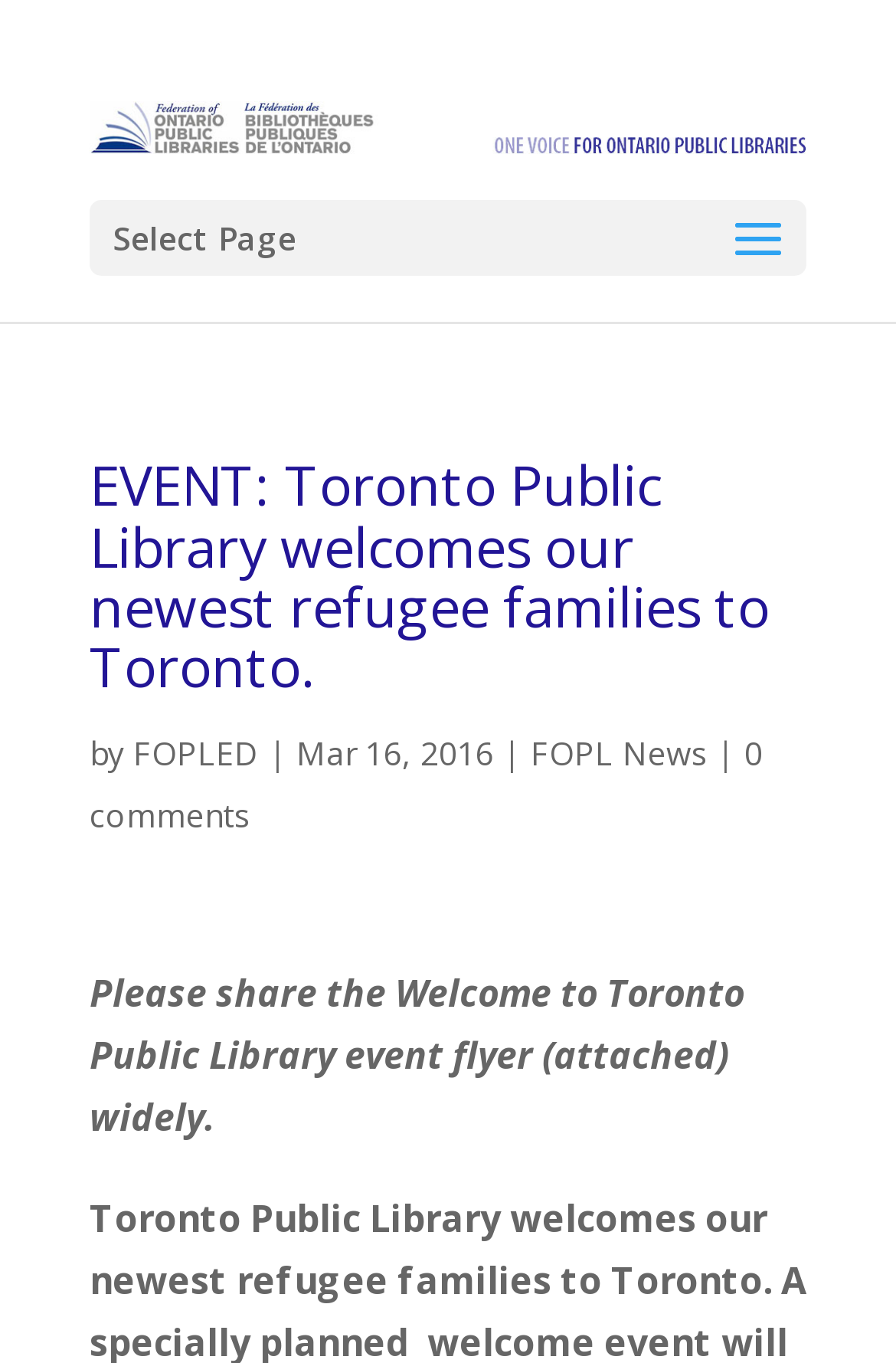When was the event posted?
Please provide a comprehensive answer based on the contents of the image.

The date of the event posting can be found in the middle of the page, where it says 'Mar 16, 2016'. This date is located next to the author's name and the category of the post.